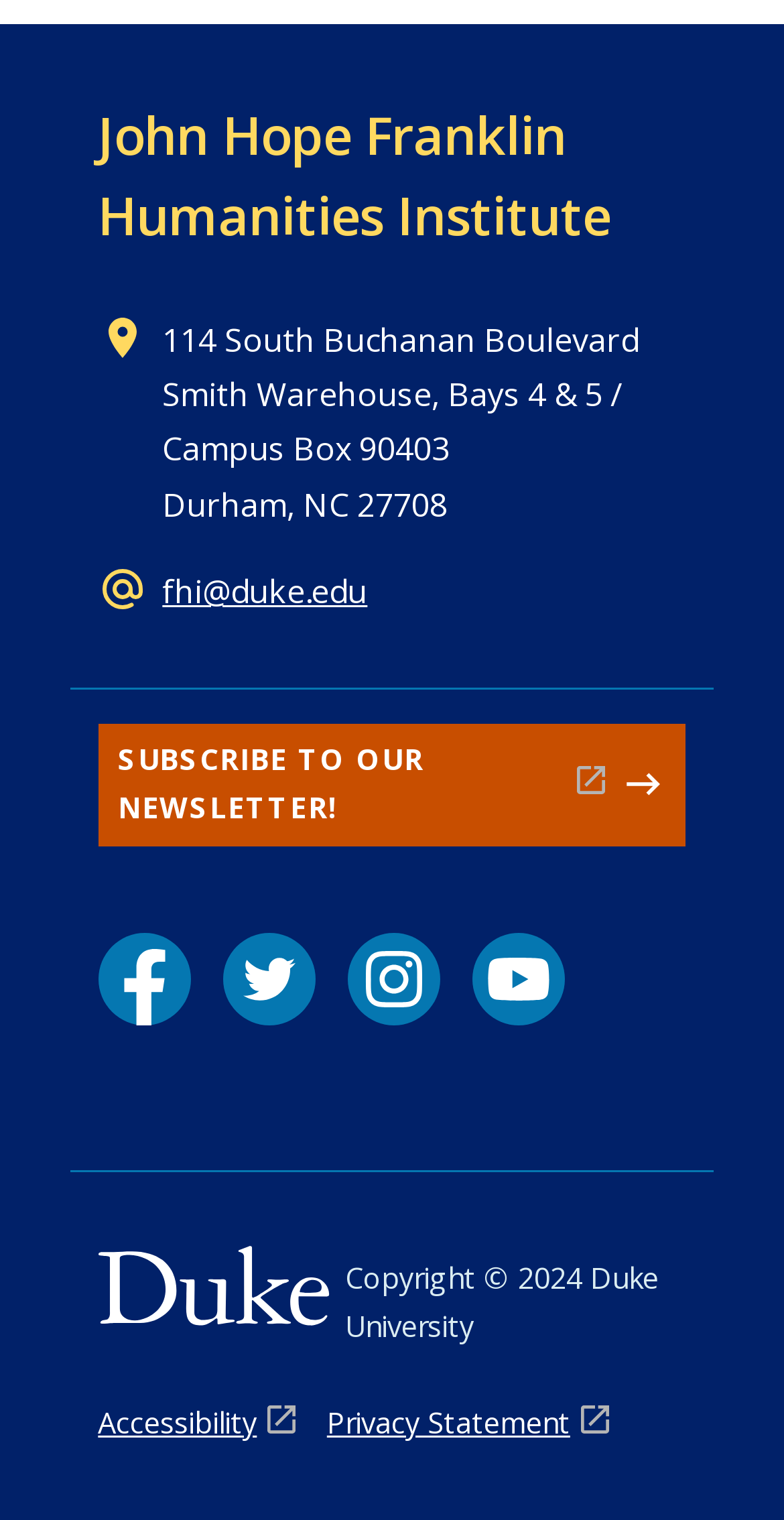How can I contact the institute?
Refer to the image and respond with a one-word or short-phrase answer.

fhi@duke.edu